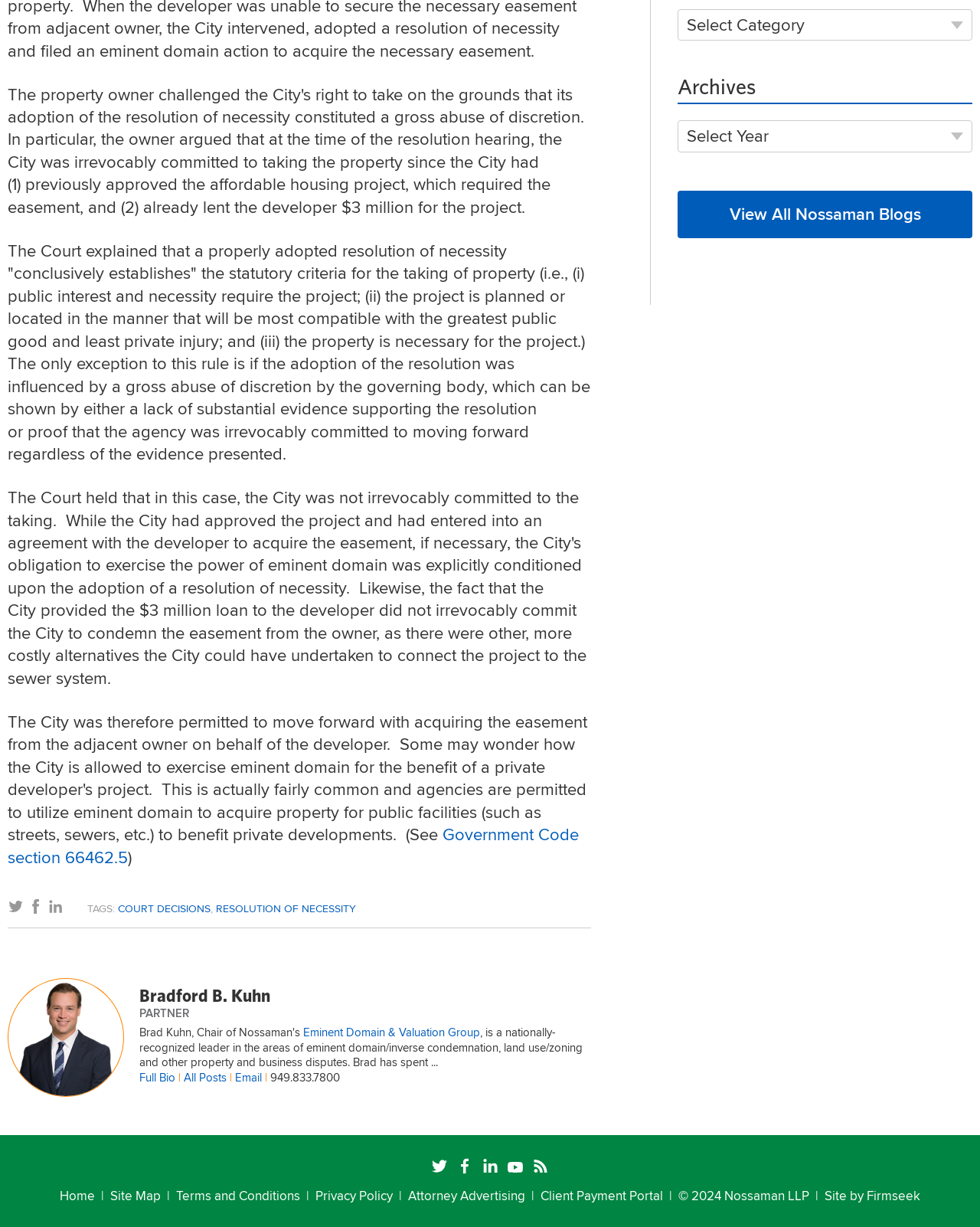Using the provided element description: "View All Nossaman Blogs", determine the bounding box coordinates of the corresponding UI element in the screenshot.

[0.691, 0.155, 0.992, 0.194]